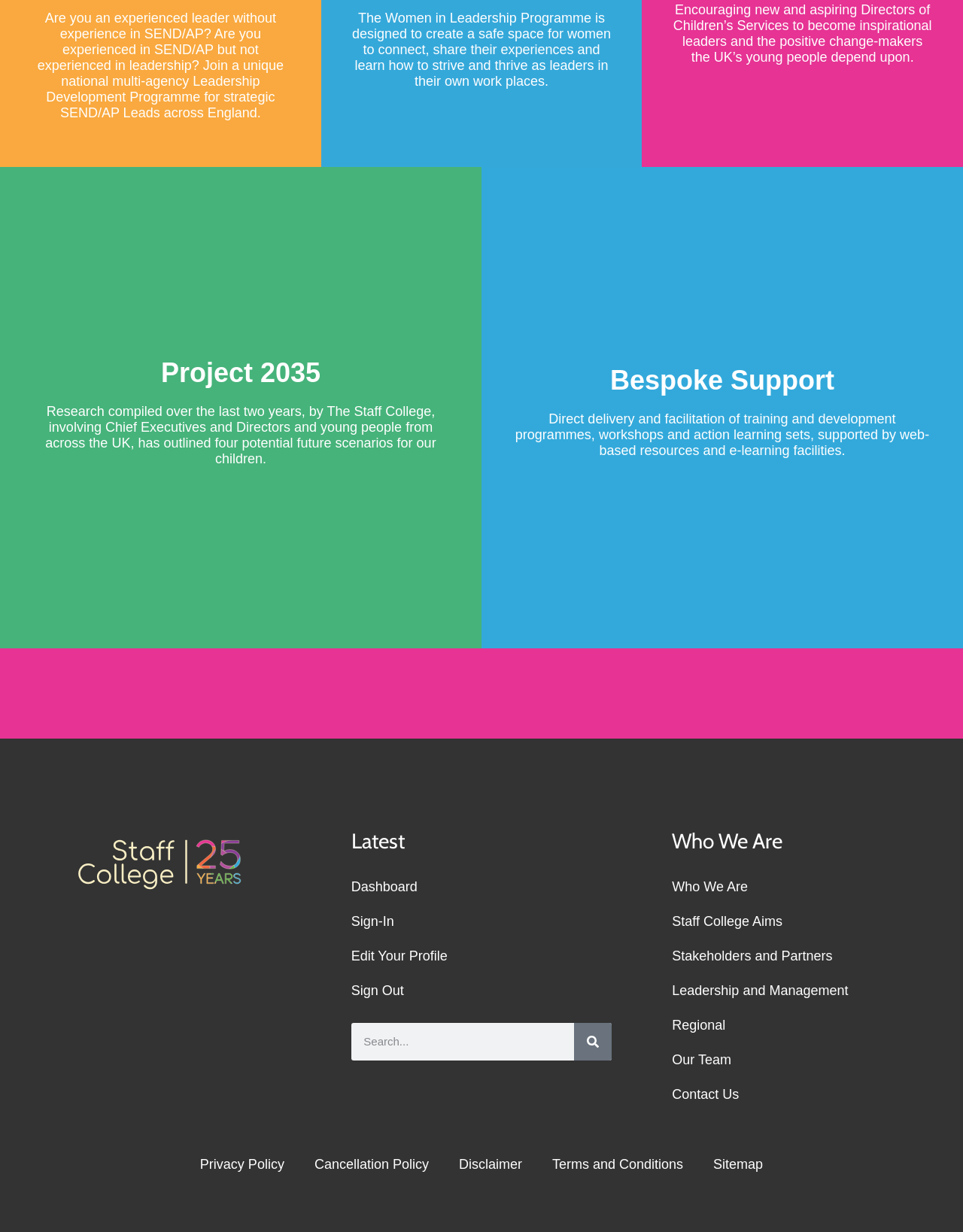What is the anniversary being celebrated?
Refer to the image and answer the question using a single word or phrase.

25 years